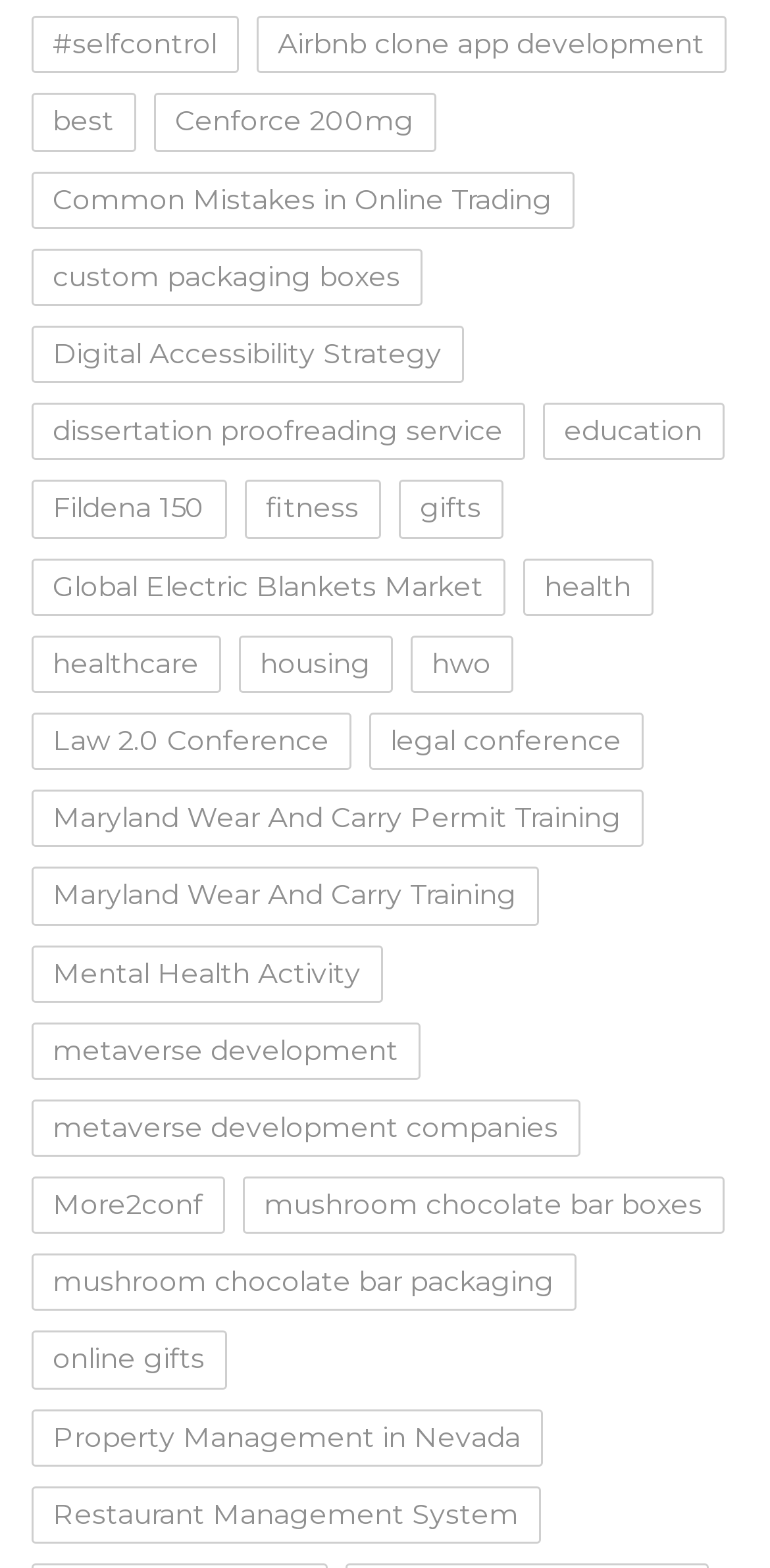What is the category that has the most items?
Using the image as a reference, answer with just one word or a short phrase.

education